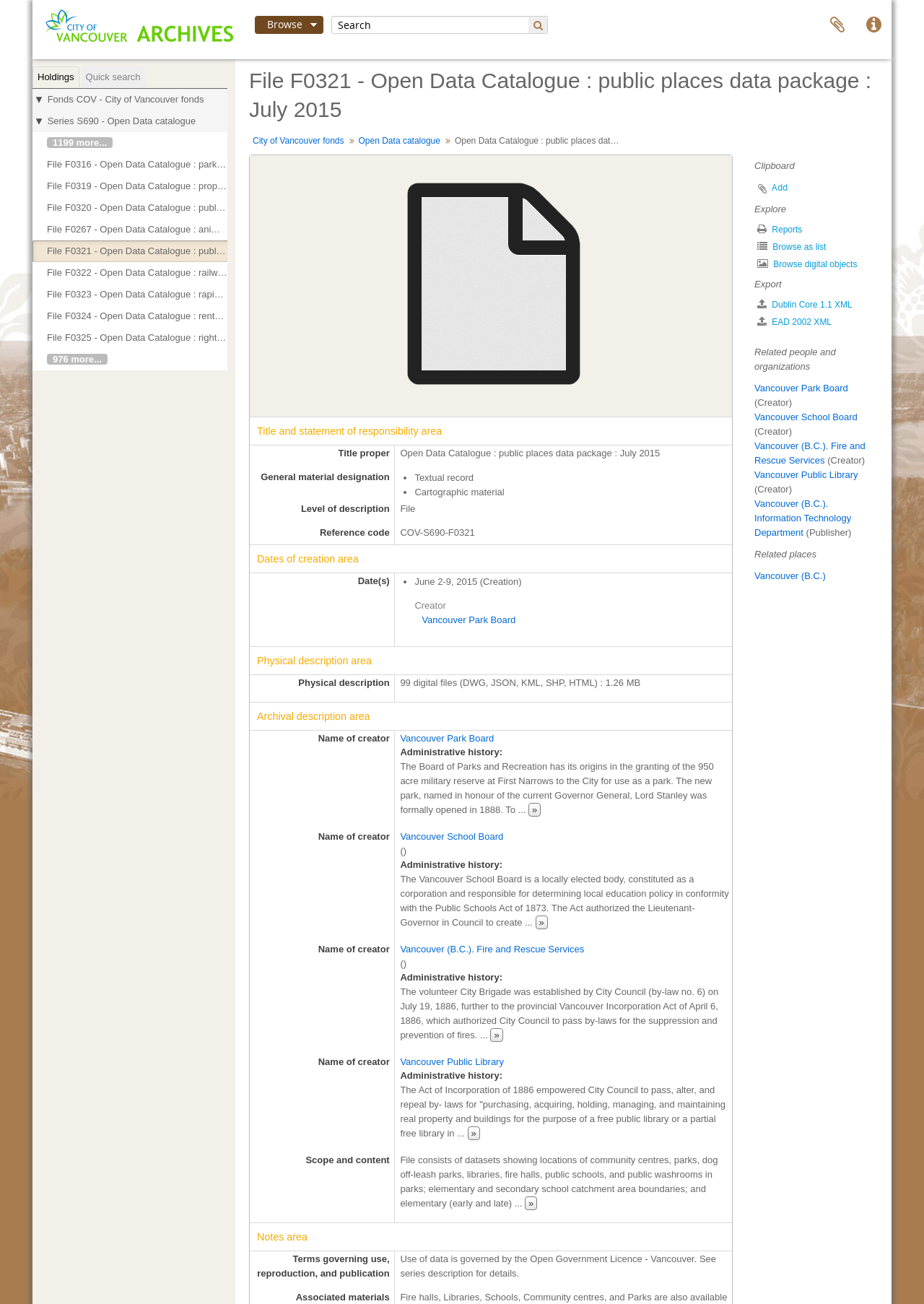Determine the main headline from the webpage and extract its text.

File F0321 - Open Data Catalogue : public places data package : July 2015